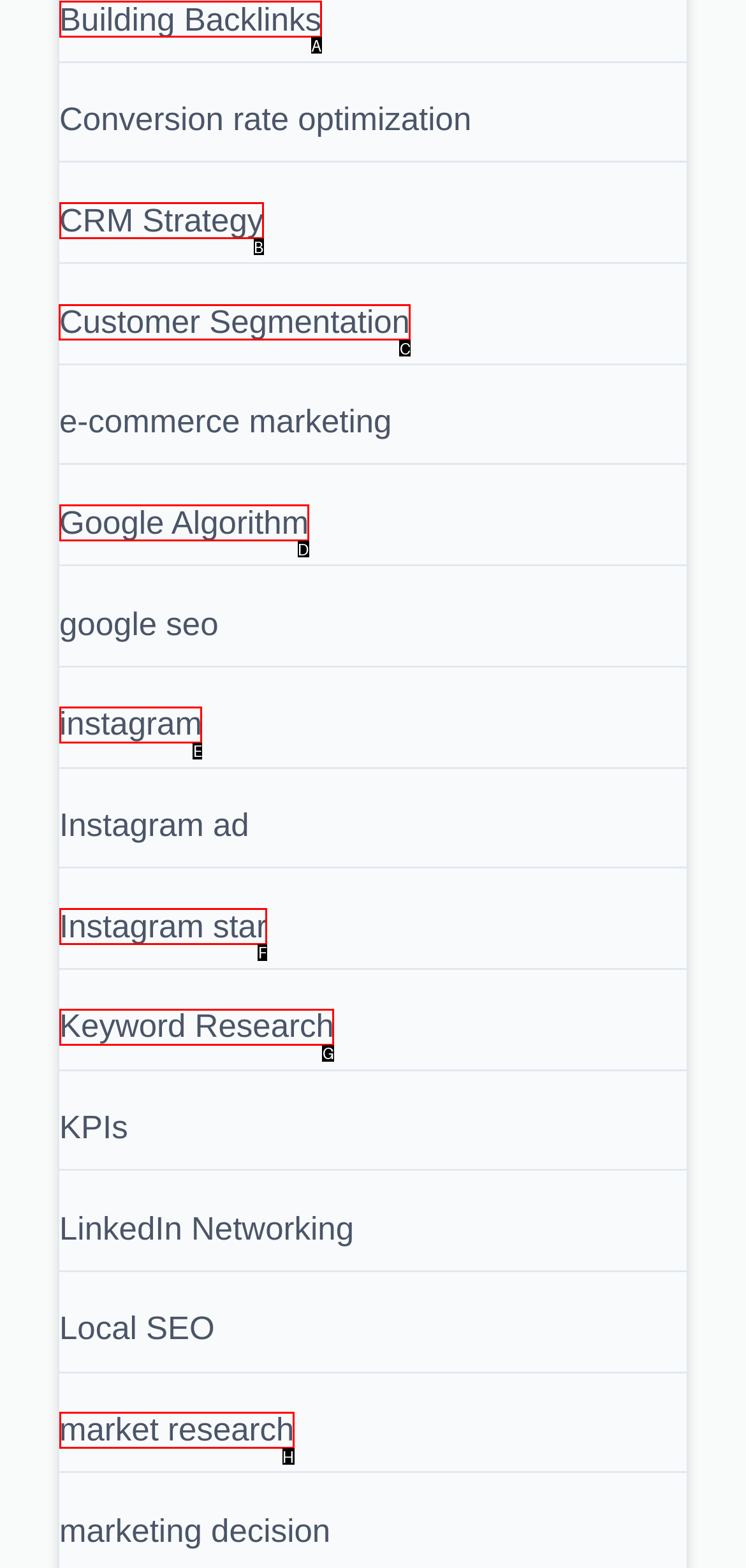Identify the correct option to click in order to accomplish the task: Go to GMP News Provide your answer with the letter of the selected choice.

None